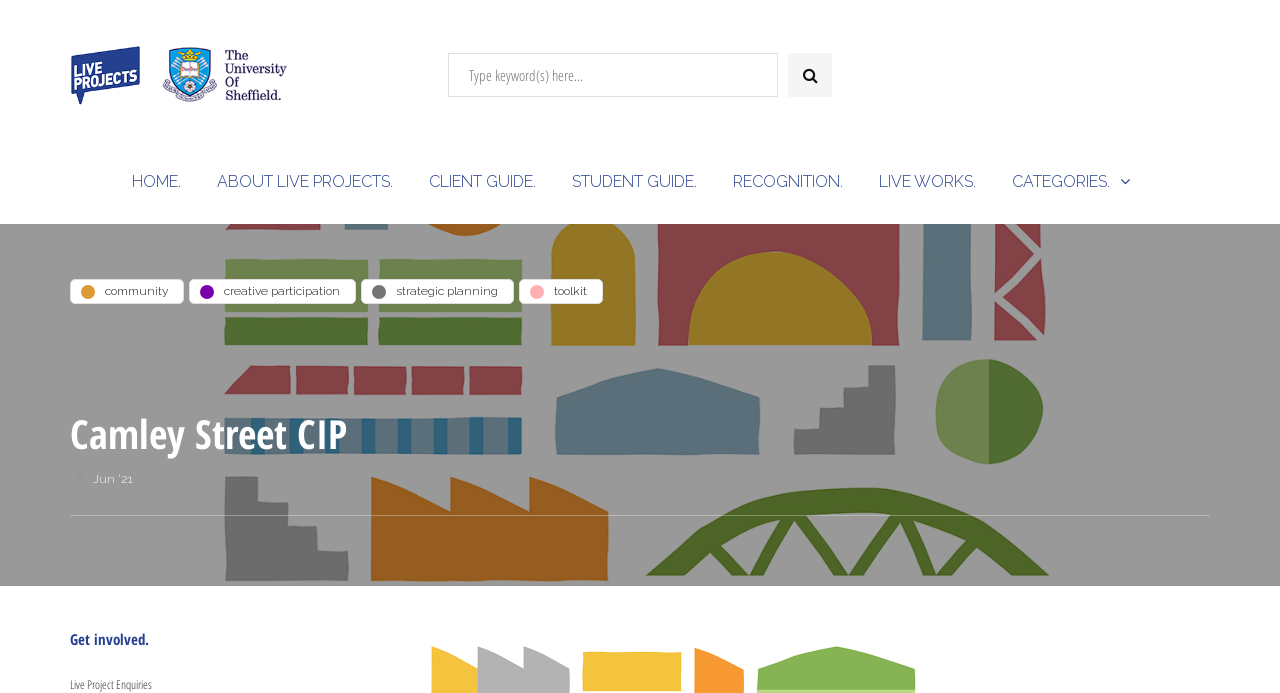Can you determine the bounding box coordinates of the area that needs to be clicked to fulfill the following instruction: "Select a language from the dropdown"?

None